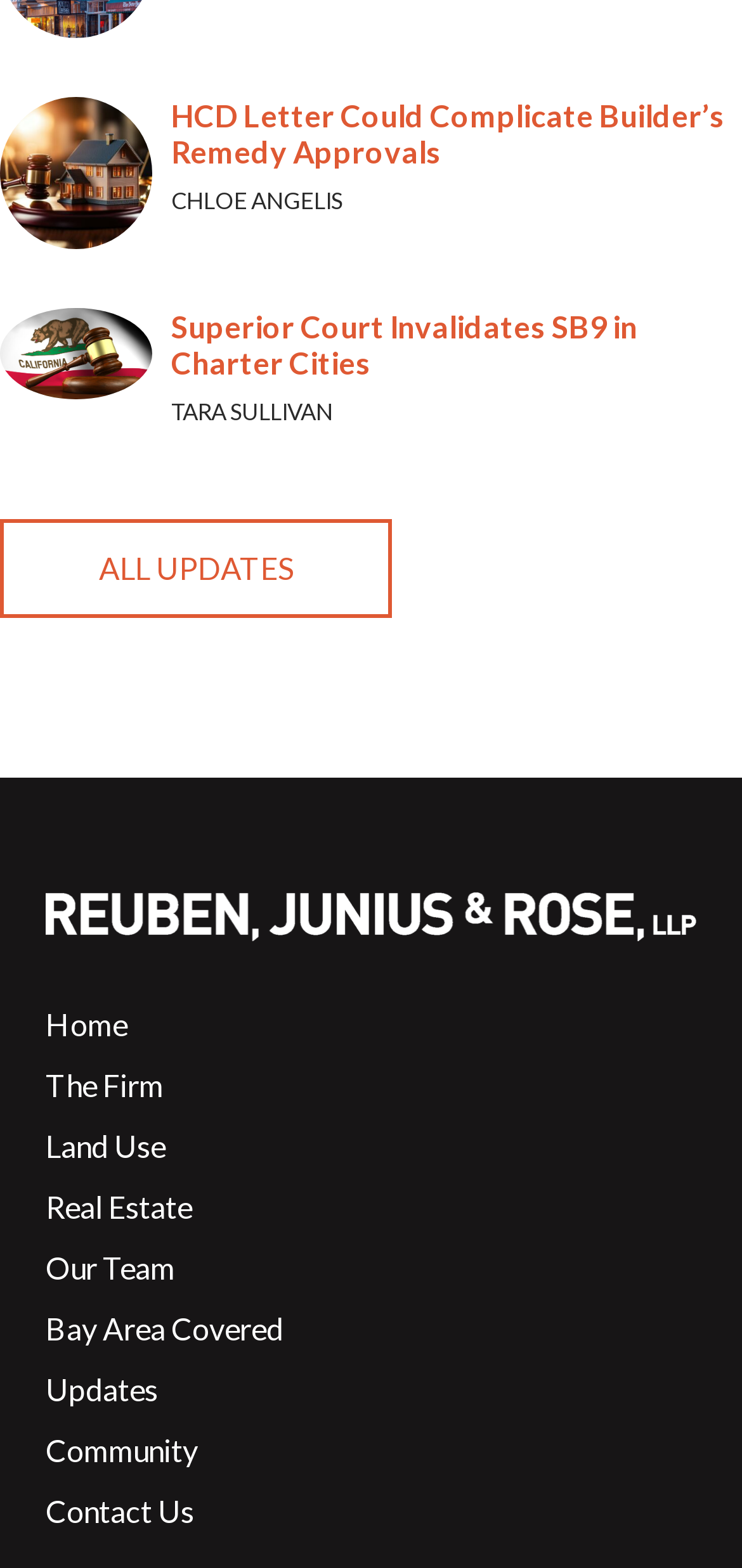Respond with a single word or phrase to the following question: What is the last menu item on the top navigation bar?

Contact Us